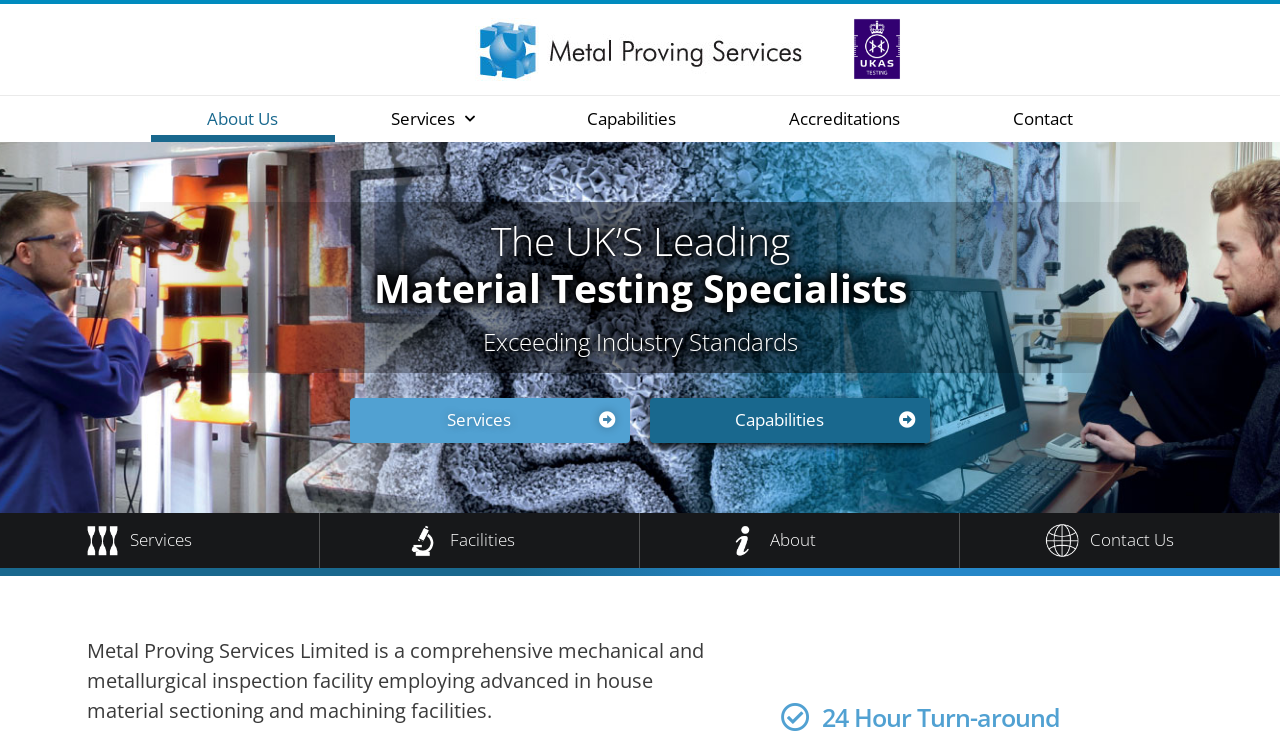Pinpoint the bounding box coordinates of the clickable area necessary to execute the following instruction: "Click on About Us". The coordinates should be given as four float numbers between 0 and 1, namely [left, top, right, bottom].

[0.118, 0.131, 0.261, 0.193]